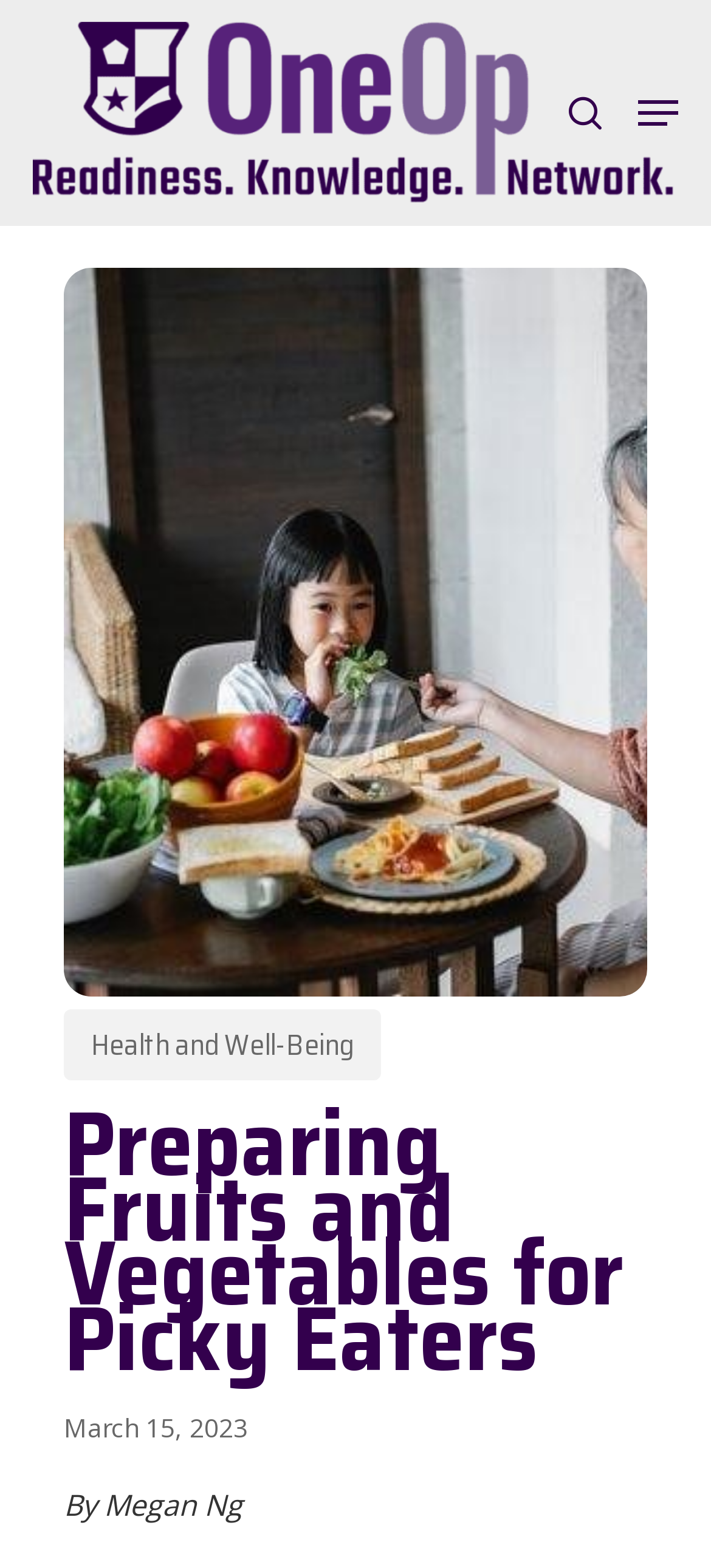Given the description search, predict the bounding box coordinates of the UI element. Ensure the coordinates are in the format (top-left x, top-left y, bottom-right x, bottom-right y) and all values are between 0 and 1.

[0.774, 0.014, 0.872, 0.13]